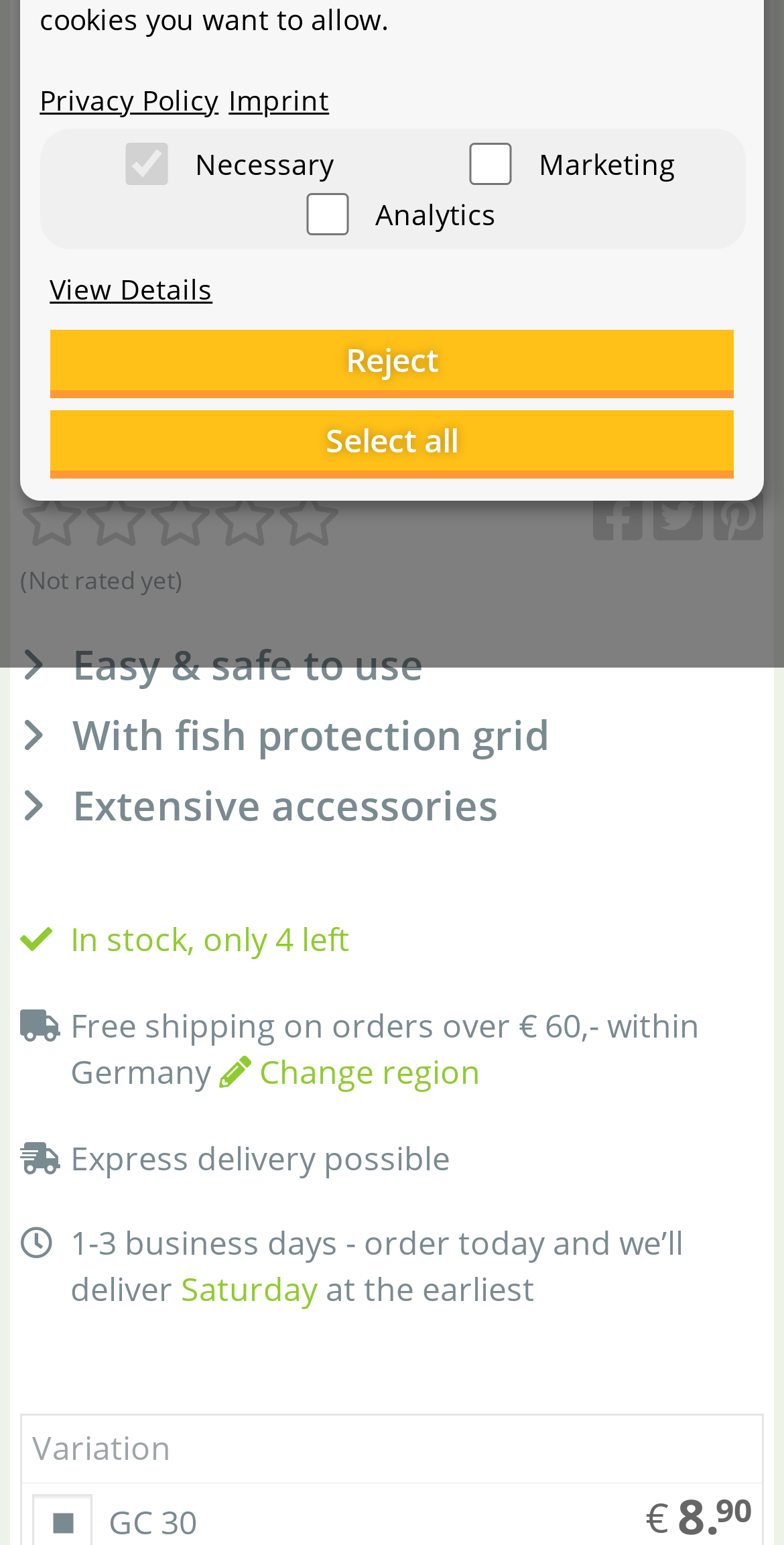Locate and provide the bounding box coordinates for the HTML element that matches this description: "Imprint".

[0.292, 0.052, 0.42, 0.077]